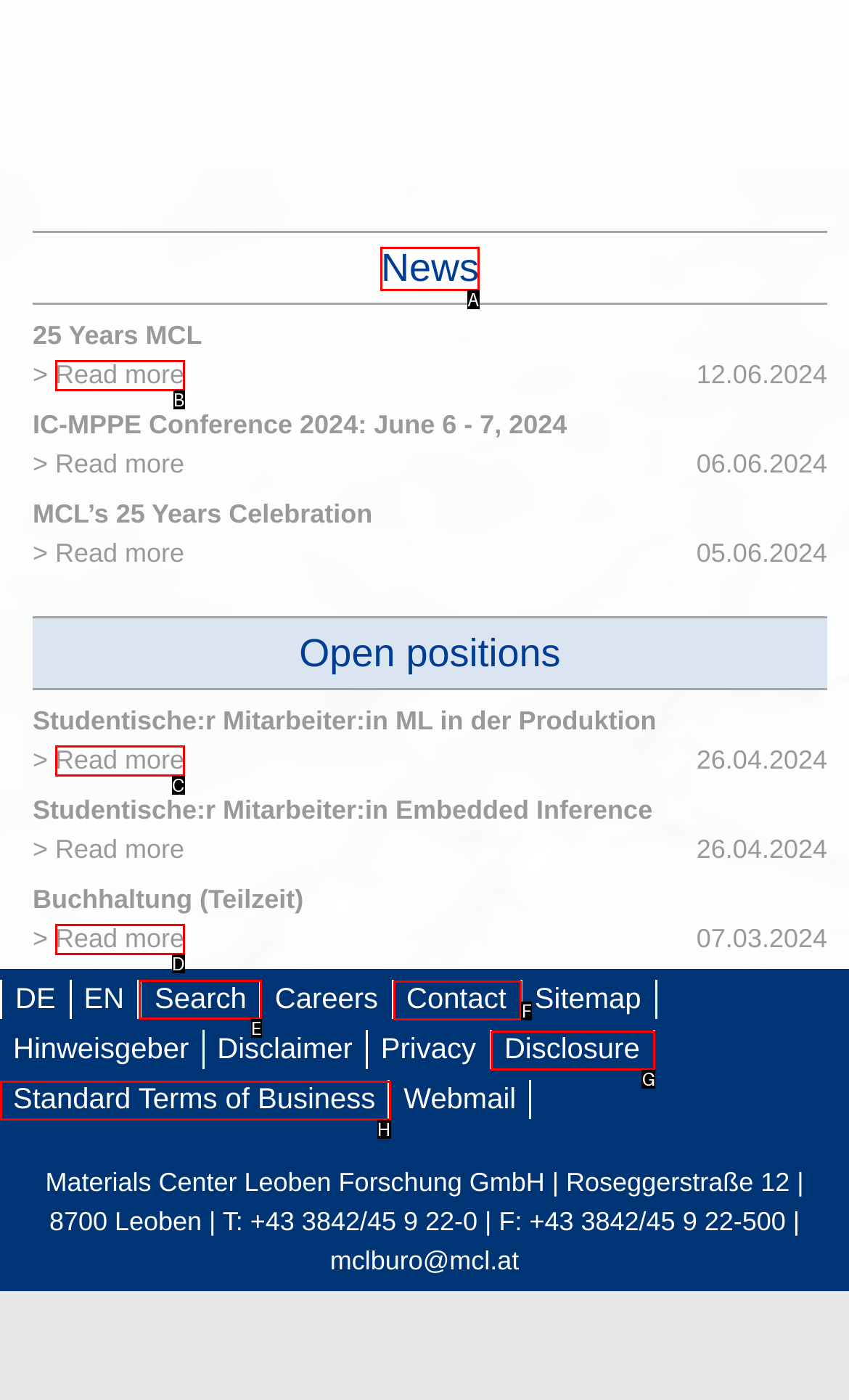Identify the correct UI element to click to follow this instruction: Search for something
Respond with the letter of the appropriate choice from the displayed options.

E